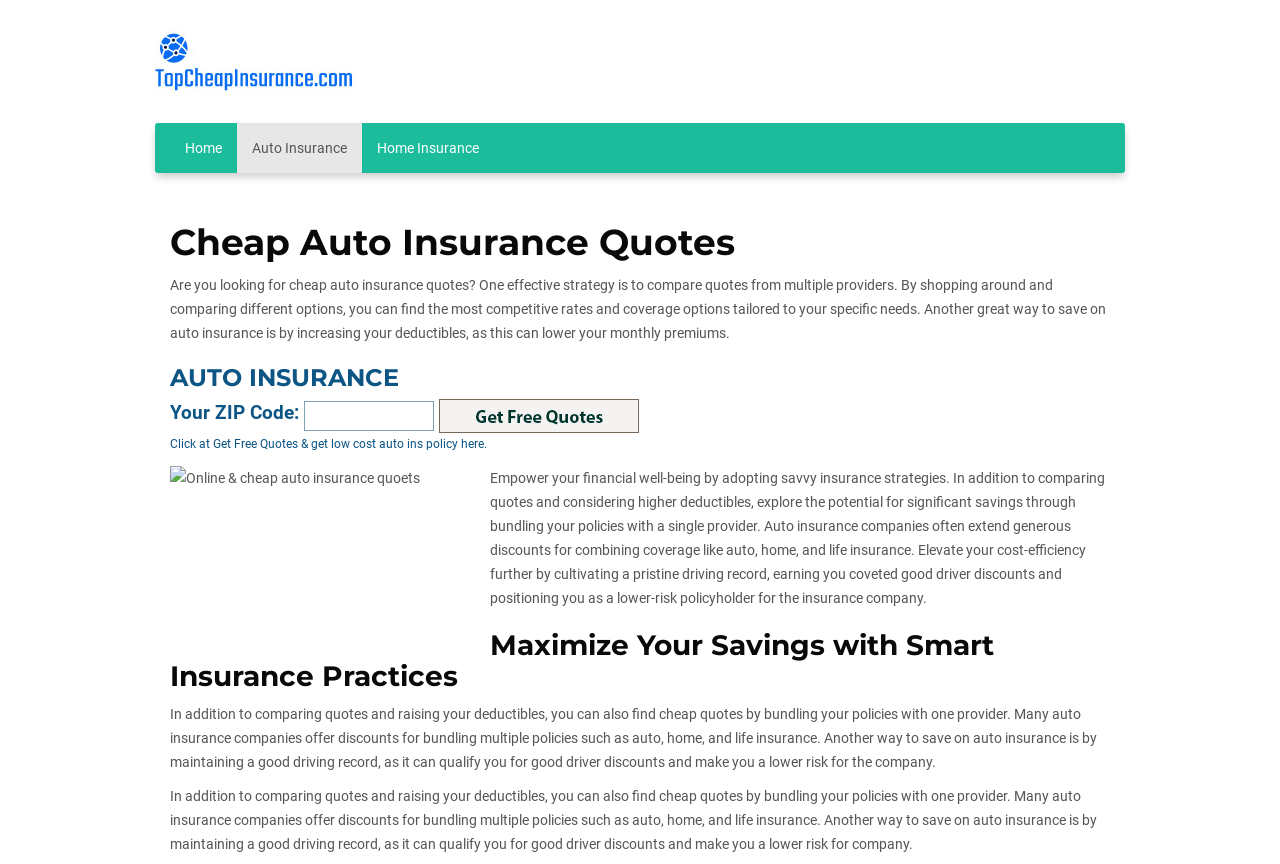What is the benefit of bundling policies?
Can you give a detailed and elaborate answer to the question?

The webpage mentions that bundling policies with a single provider can lead to significant savings through generous discounts, making it a smart insurance practice.